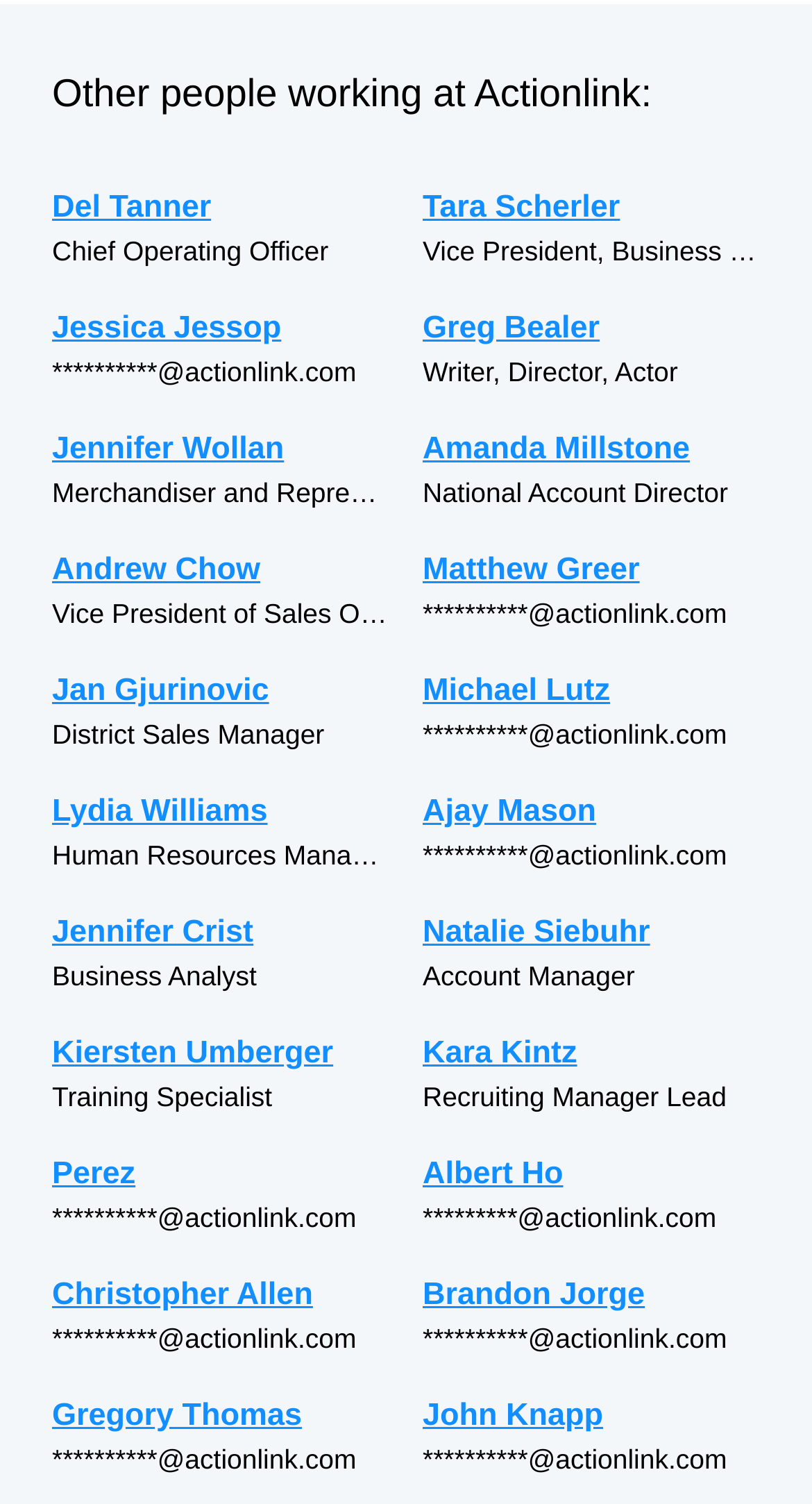Find the bounding box coordinates for the area that should be clicked to accomplish the instruction: "View Del Tanner's profile".

[0.064, 0.121, 0.479, 0.153]